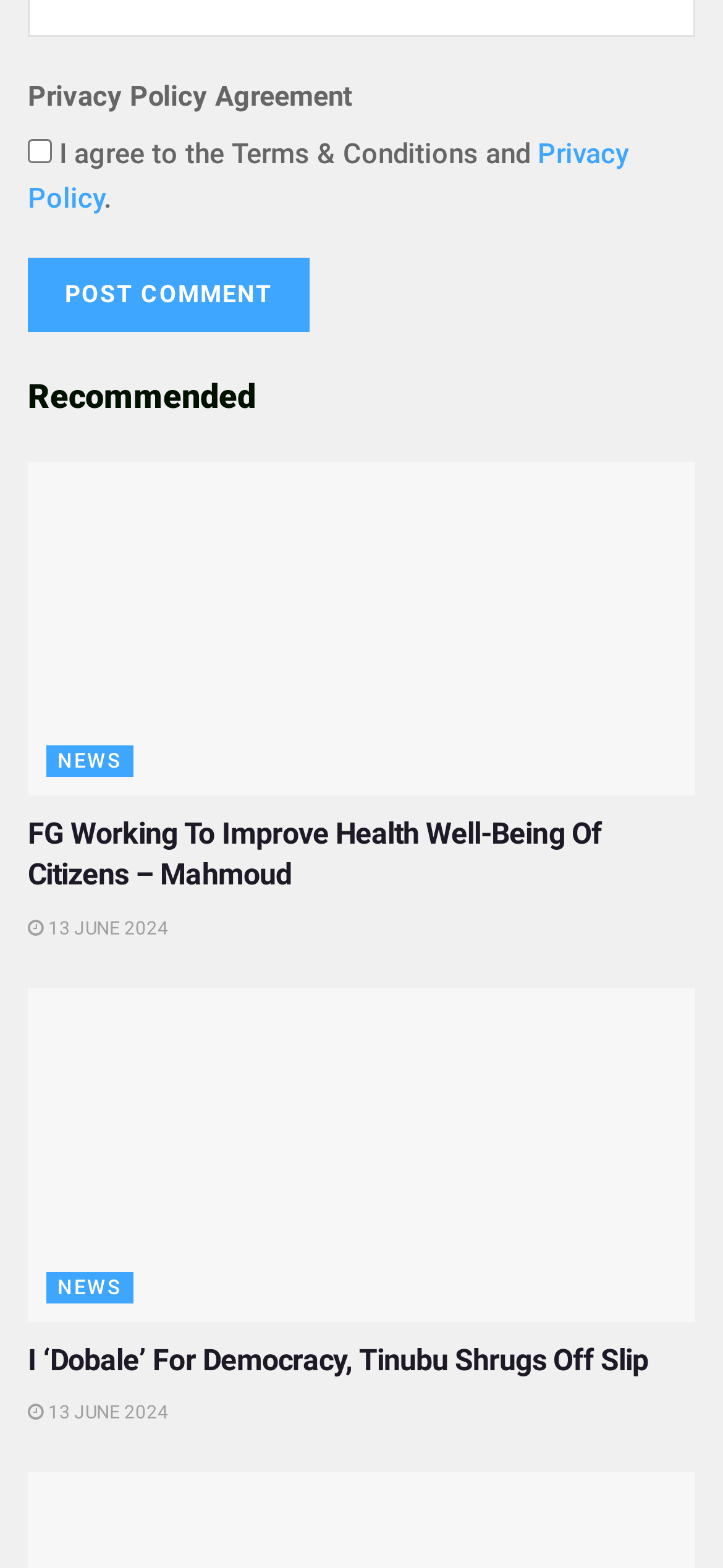Identify the bounding box coordinates of the specific part of the webpage to click to complete this instruction: "read the privacy policy".

[0.038, 0.088, 0.869, 0.137]